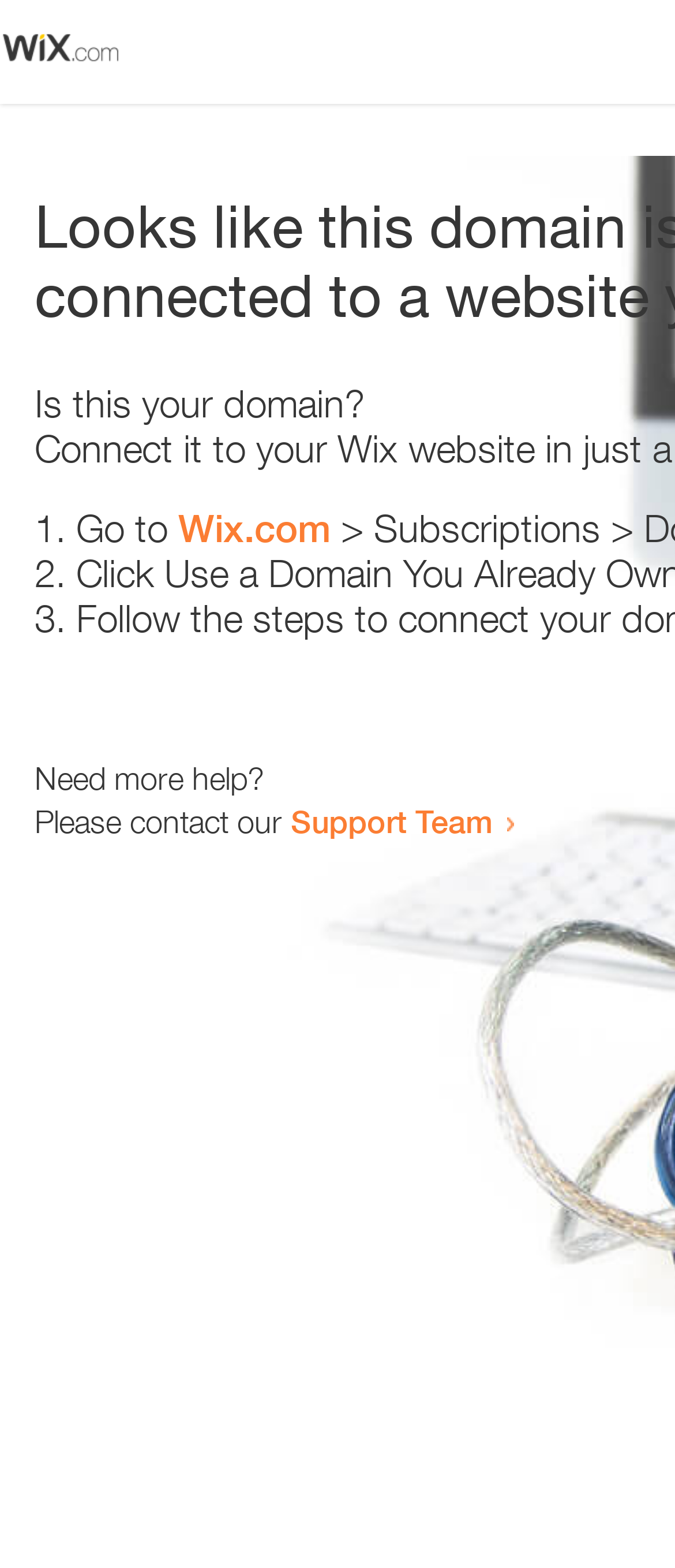Using the webpage screenshot and the element description Wix.com, determine the bounding box coordinates. Specify the coordinates in the format (top-left x, top-left y, bottom-right x, bottom-right y) with values ranging from 0 to 1.

[0.264, 0.323, 0.49, 0.351]